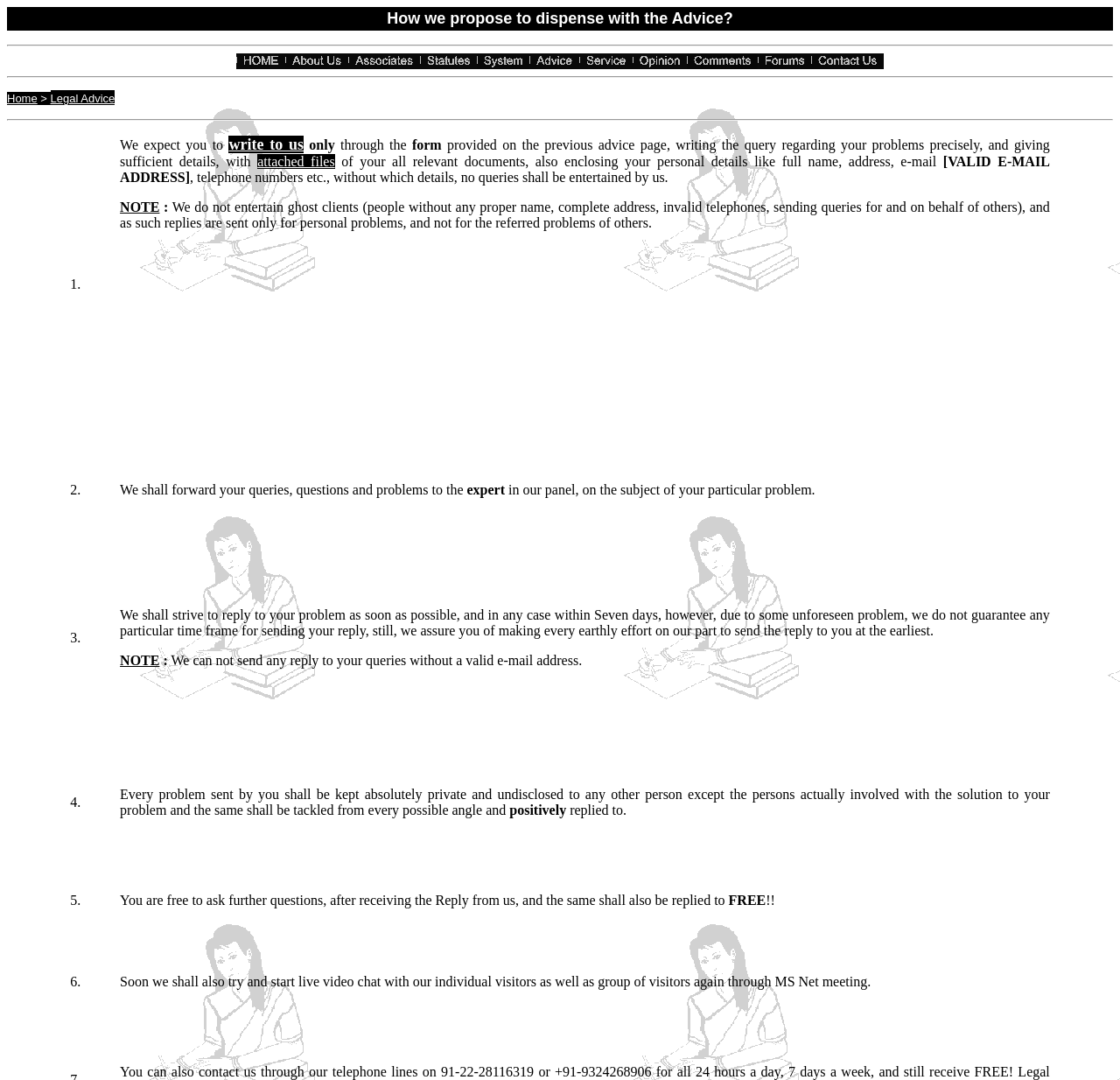What is required to get a reply to a query?
Use the information from the screenshot to give a comprehensive response to the question.

The webpage states that they cannot send a reply to a query without a valid e-mail address, which implies that a valid e-mail address is a necessary requirement to get a response to a query.